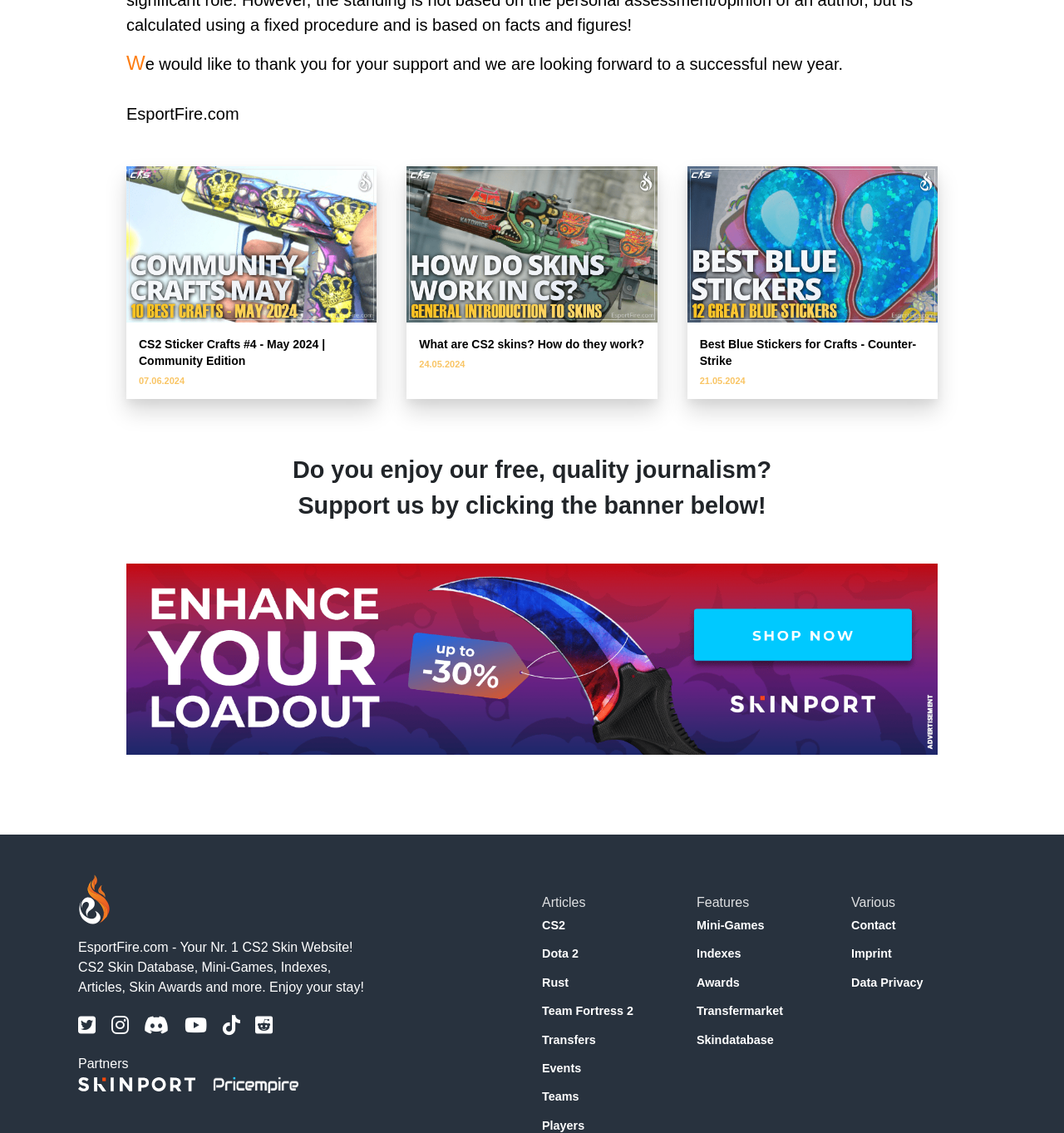Using the webpage screenshot and the element description Team Fortress 2, determine the bounding box coordinates. Specify the coordinates in the format (top-left x, top-left y, bottom-right x, bottom-right y) with values ranging from 0 to 1.

[0.509, 0.885, 0.636, 0.901]